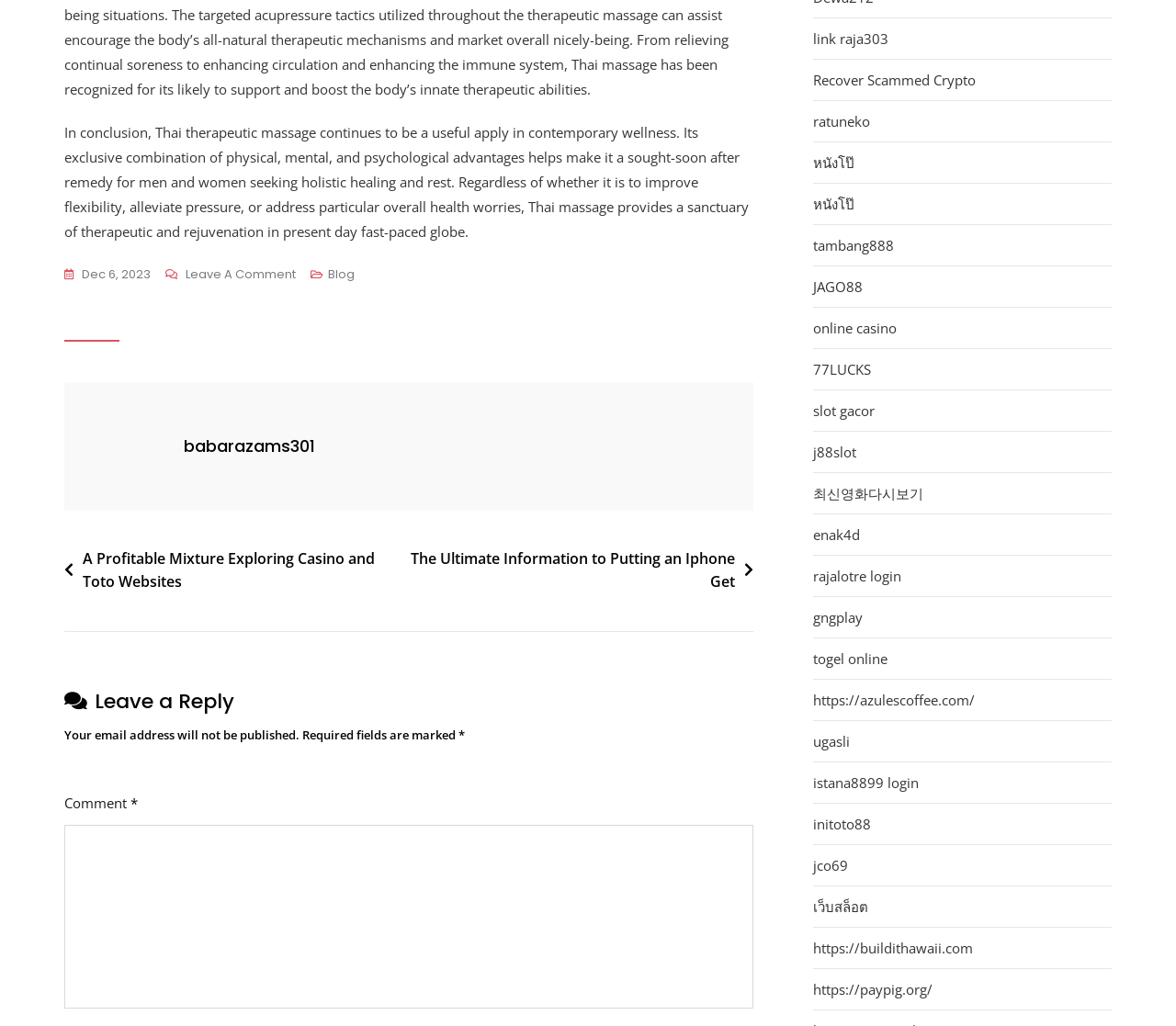What is the main topic of this webpage?
Use the information from the image to give a detailed answer to the question.

Based on the static text at the top of the webpage, it appears that the main topic of this webpage is Thai therapeutic massage, as it discusses its benefits and advantages in contemporary wellness.